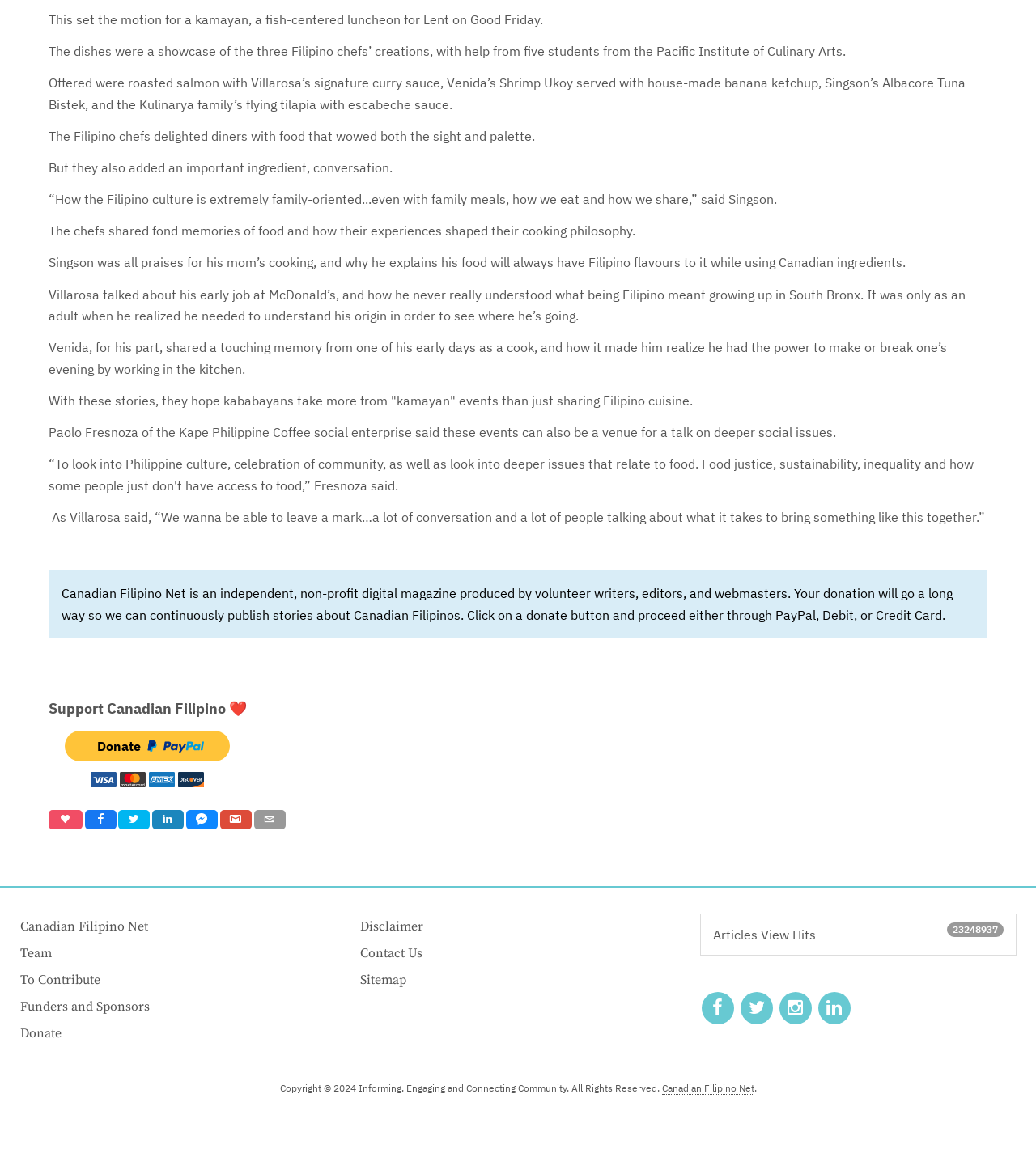Predict the bounding box of the UI element based on this description: "Contact Us".

[0.347, 0.819, 0.407, 0.84]